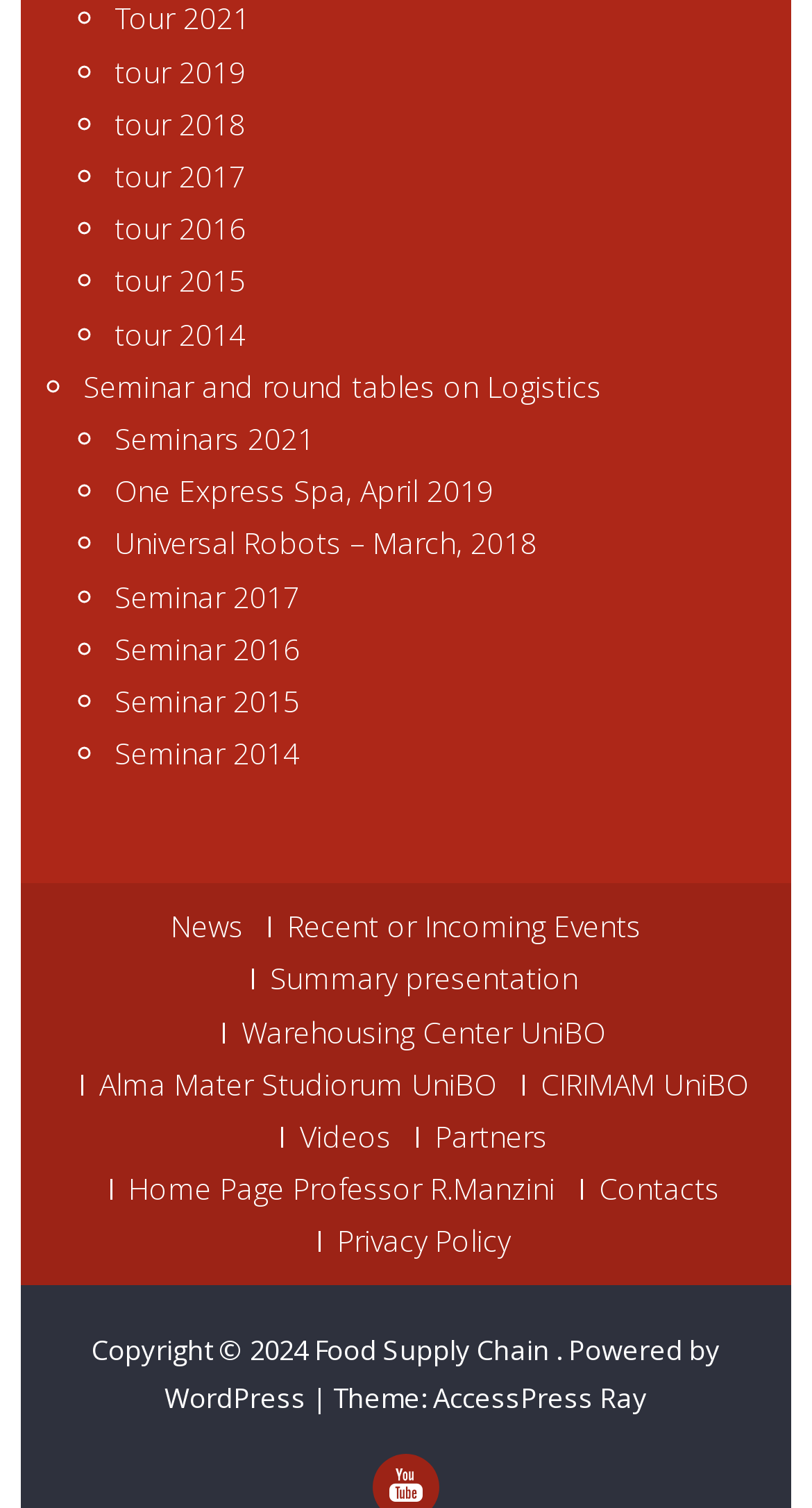Please reply to the following question with a single word or a short phrase:
How many tour links are available?

7